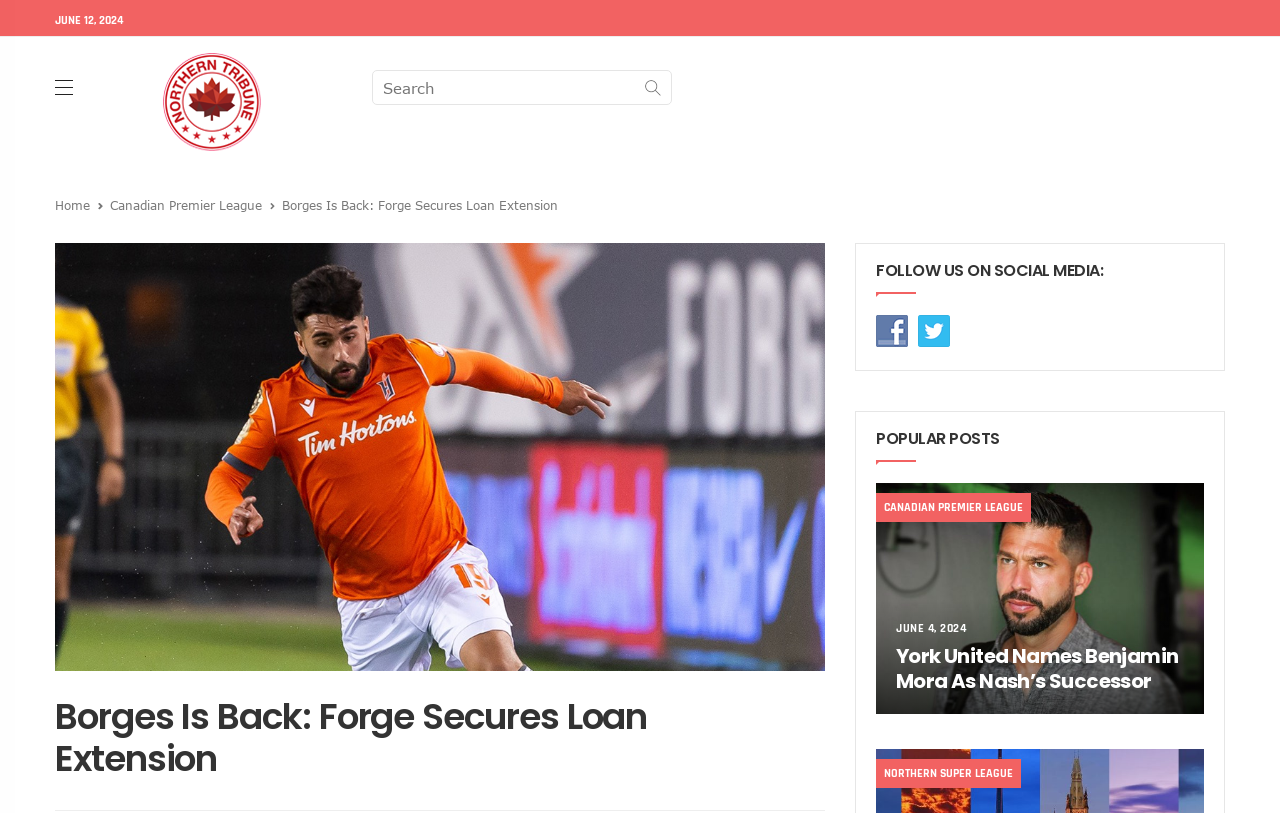Given the following UI element description: "alt="Logo"", find the bounding box coordinates in the webpage screenshot.

[0.069, 0.046, 0.259, 0.205]